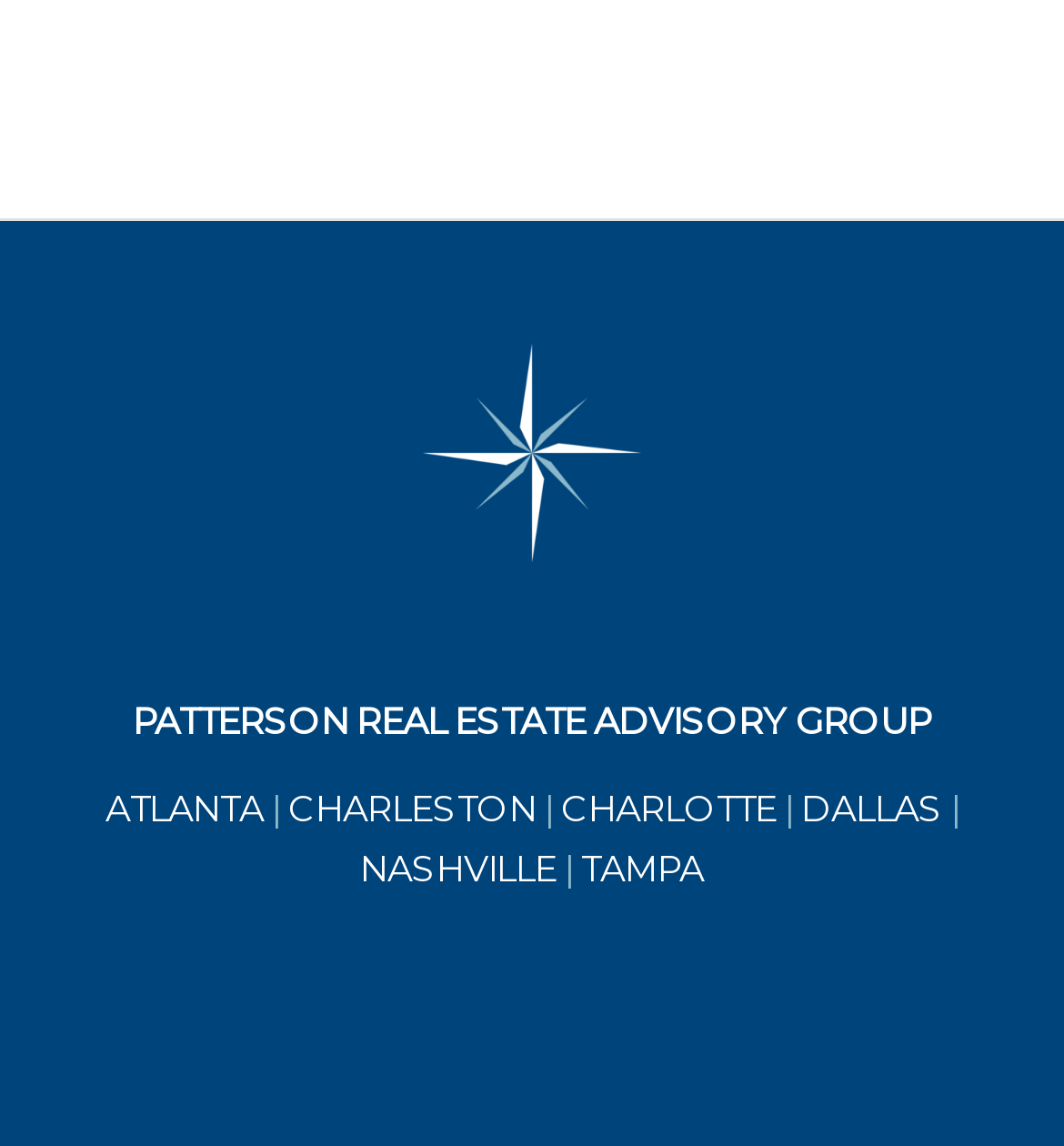What is the company name?
Please look at the screenshot and answer using one word or phrase.

PATTERSON REAL ESTATE ADVISORY GROUP